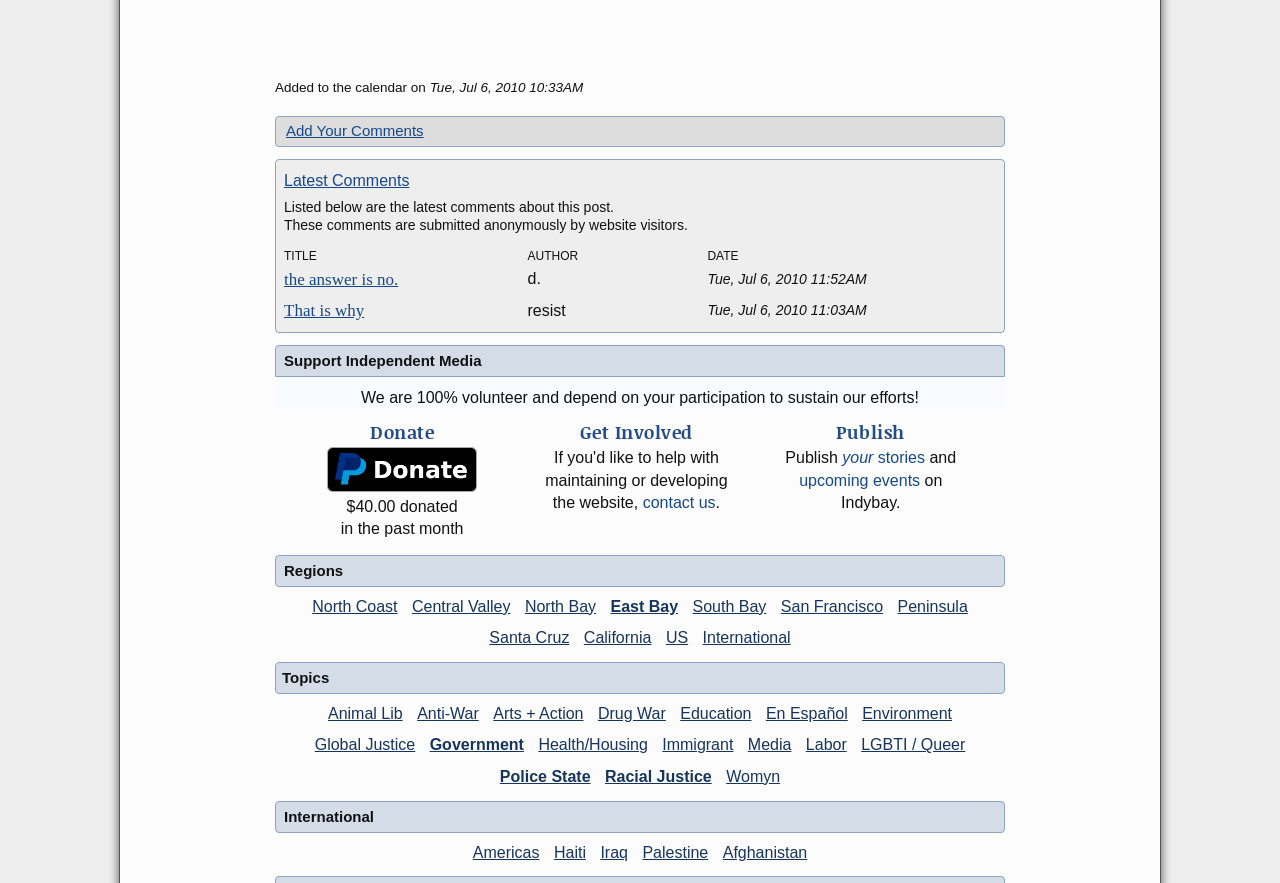Can you find the bounding box coordinates for the element that needs to be clicked to execute this instruction: "Donate"? The coordinates should be given as four float numbers between 0 and 1, i.e., [left, top, right, bottom].

[0.237, 0.506, 0.391, 0.557]